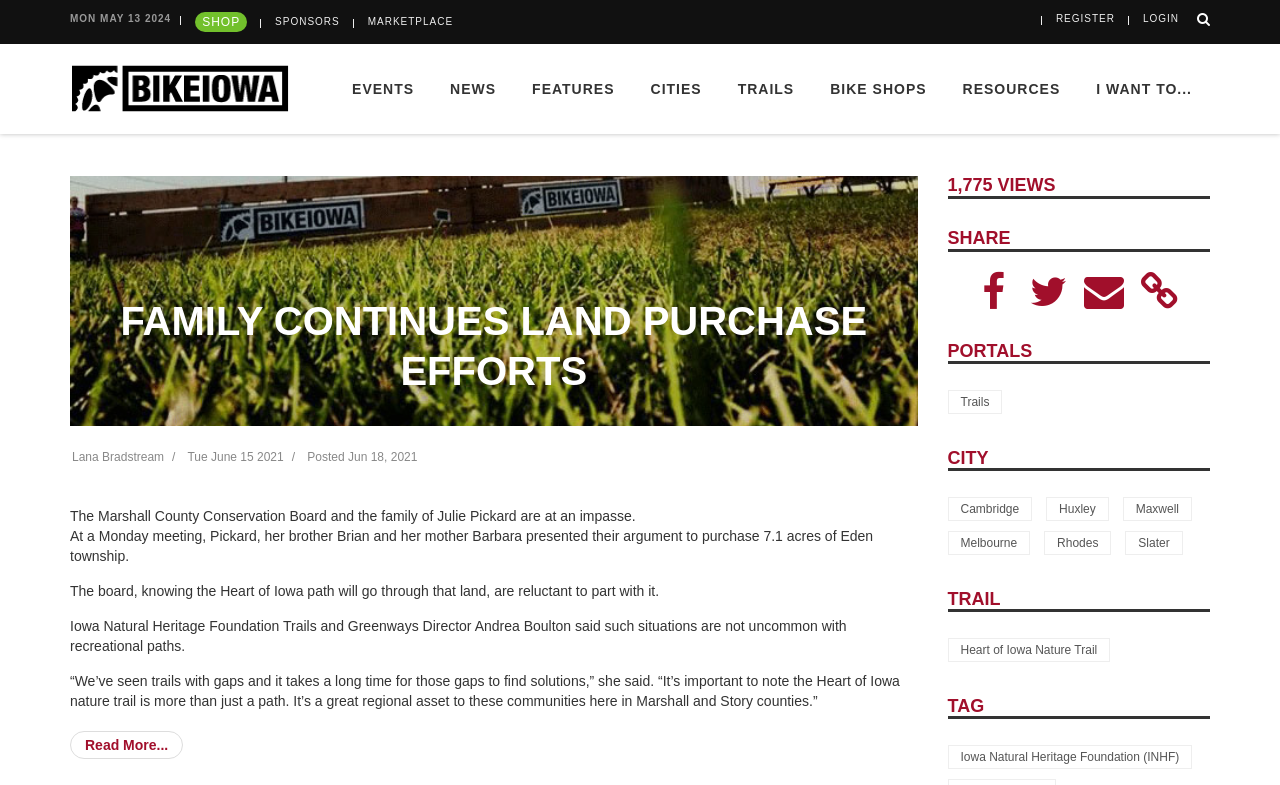Give a one-word or one-phrase response to the question:
What is the date of the news article?

Tue June 15 2021